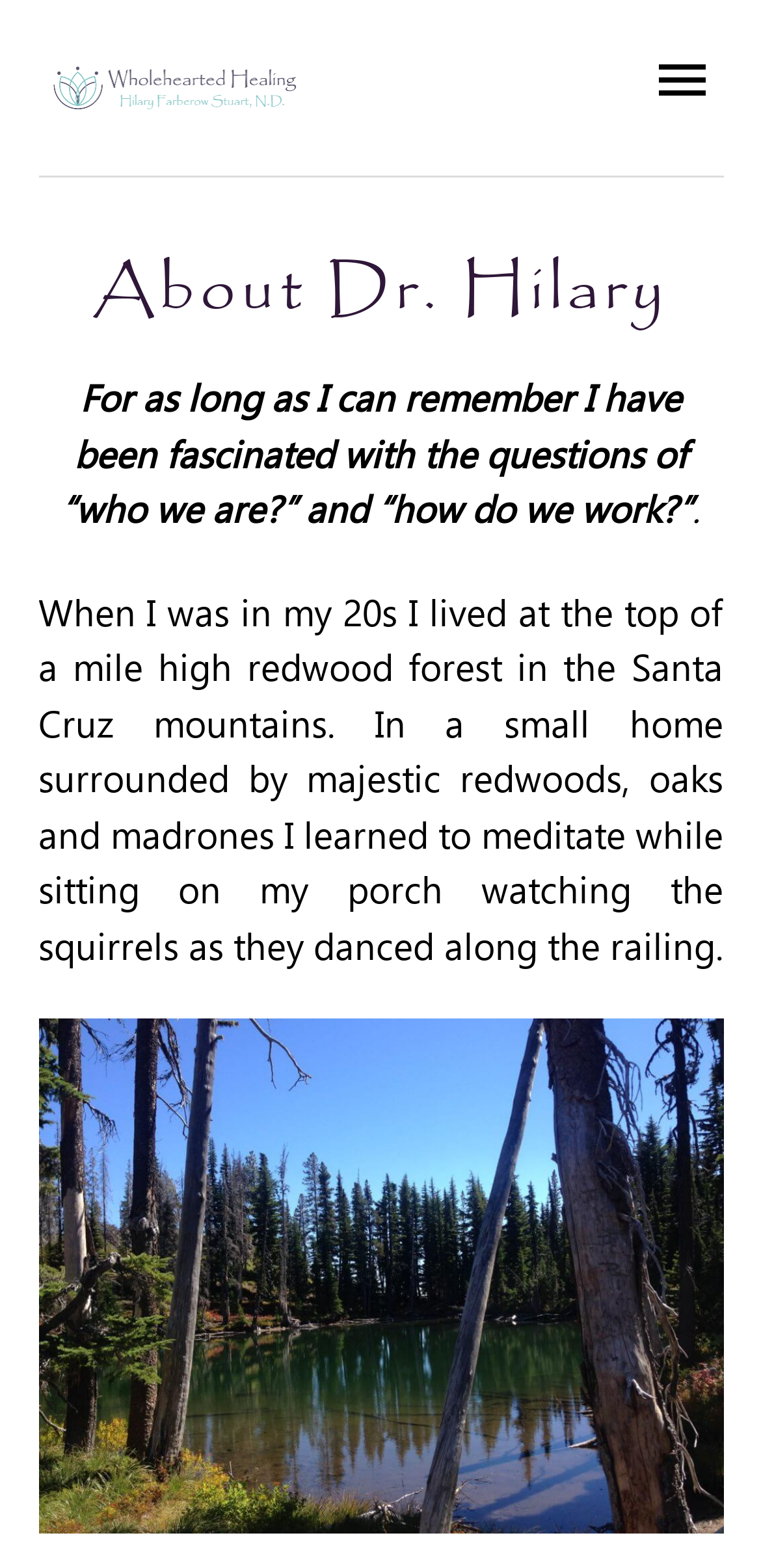Please provide a brief answer to the following inquiry using a single word or phrase:
What is Dr. Hilary doing on her porch?

meditating